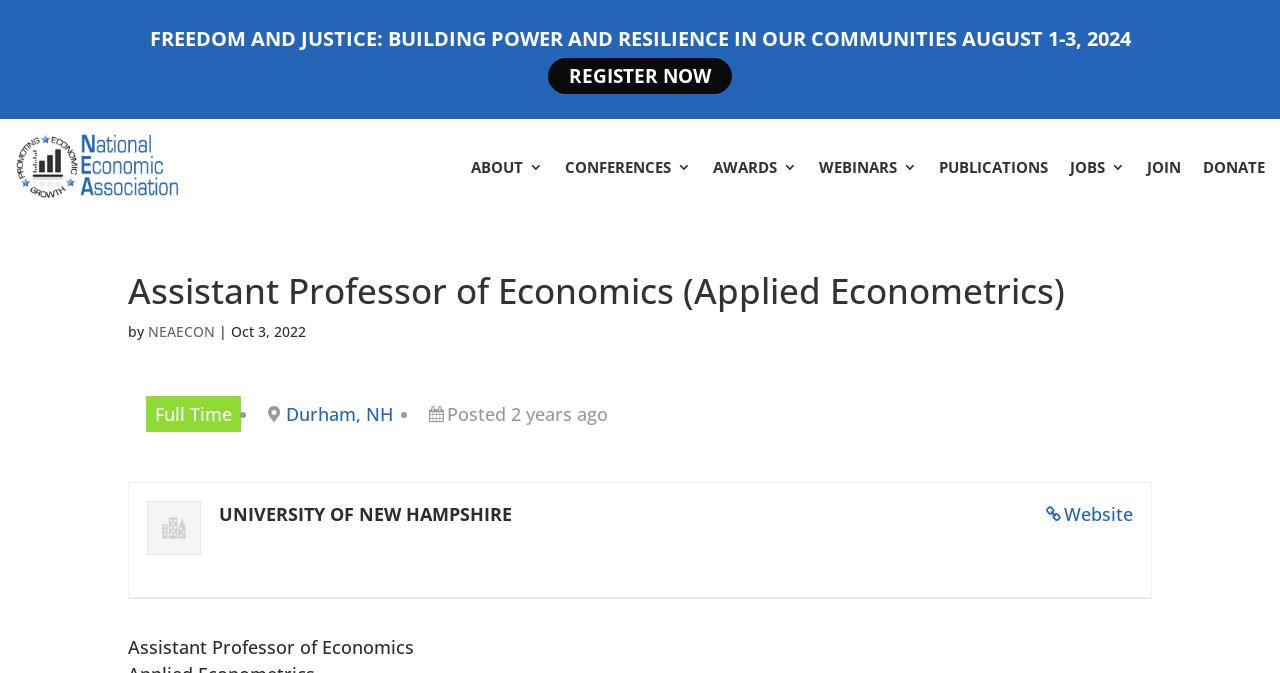Give a one-word or one-phrase response to the question:
What is the conference theme?

Freedom and Justice